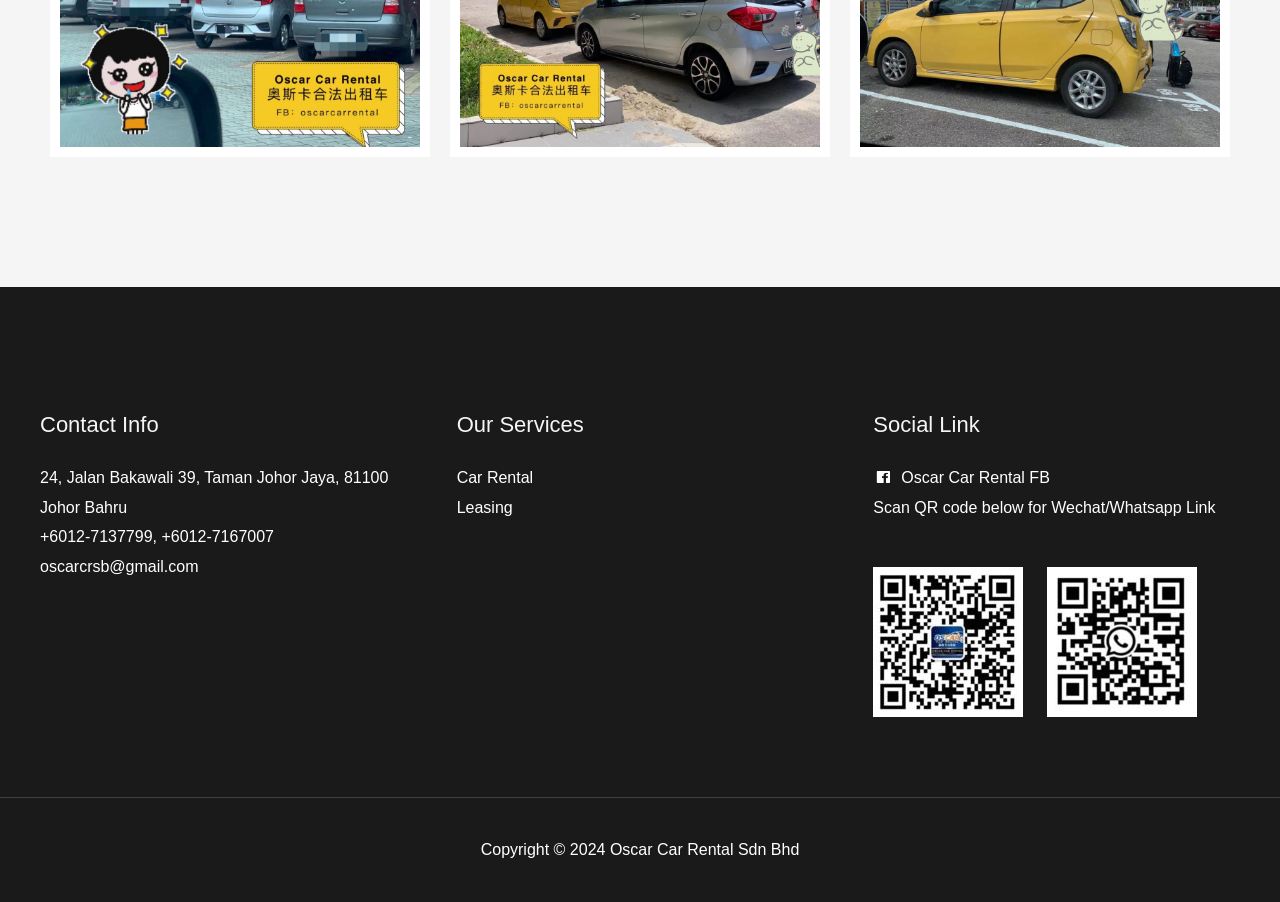What is the company's copyright year?
Based on the image, answer the question in a detailed manner.

The company's copyright year can be found at the bottom of the webpage, which states 'Copyright © 2024 Oscar Car Rental Sdn Bhd'.